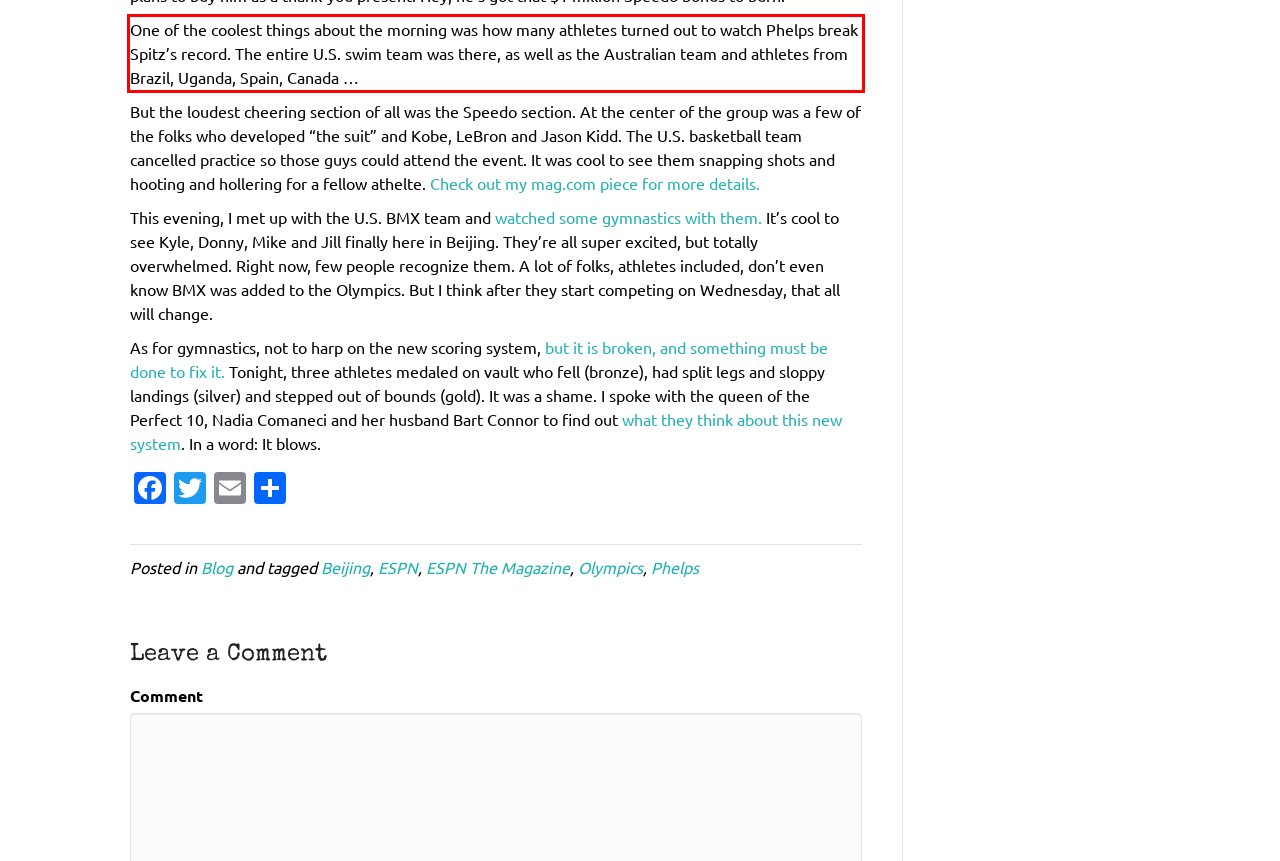From the screenshot of the webpage, locate the red bounding box and extract the text contained within that area.

One of the coolest things about the morning was how many athletes turned out to watch Phelps break Spitz’s record. The entire U.S. swim team was there, as well as the Australian team and athletes from Brazil, Uganda, Spain, Canada …